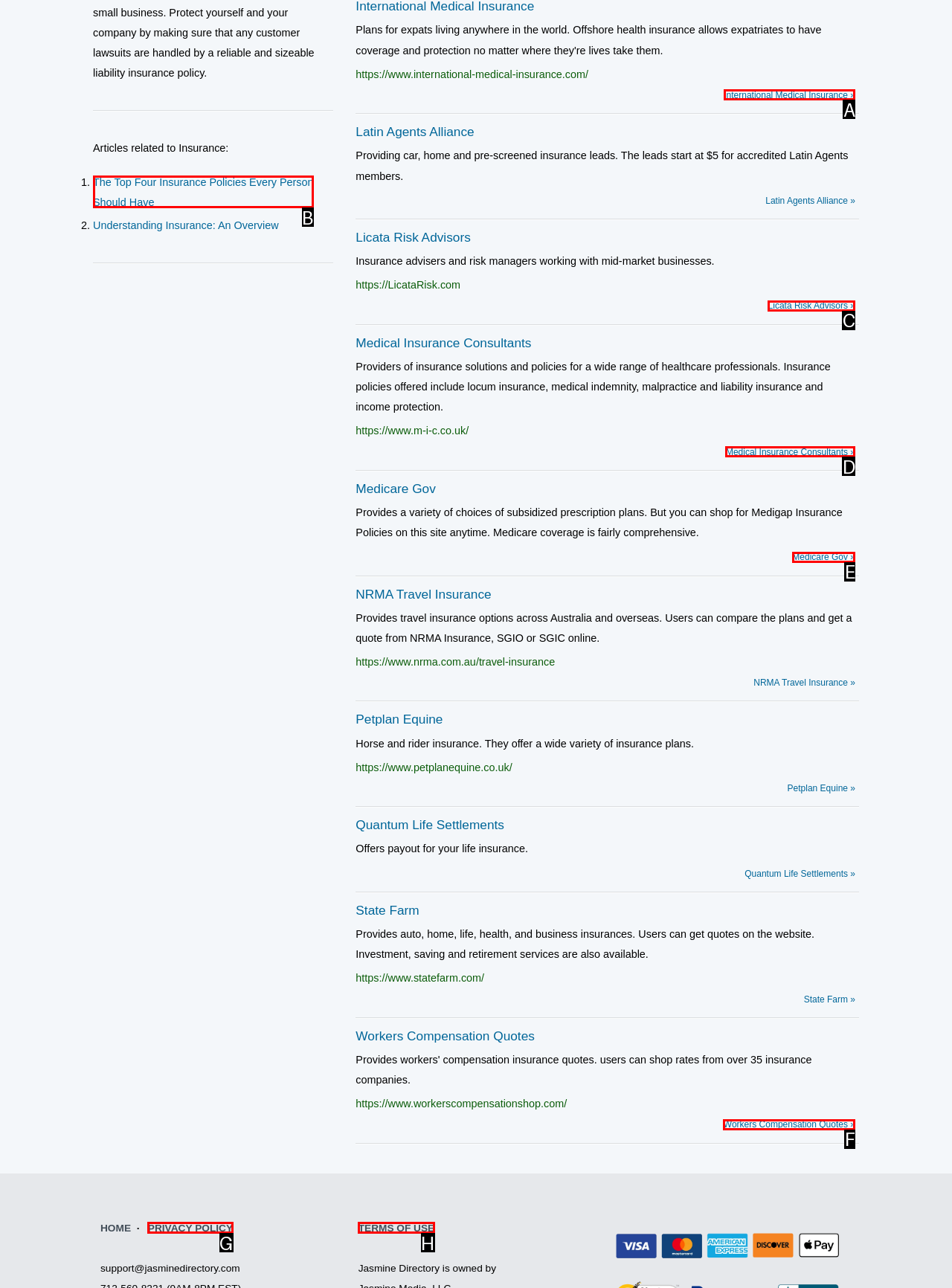Which lettered option matches the following description: Licata Risk Advisors »
Provide the letter of the matching option directly.

C